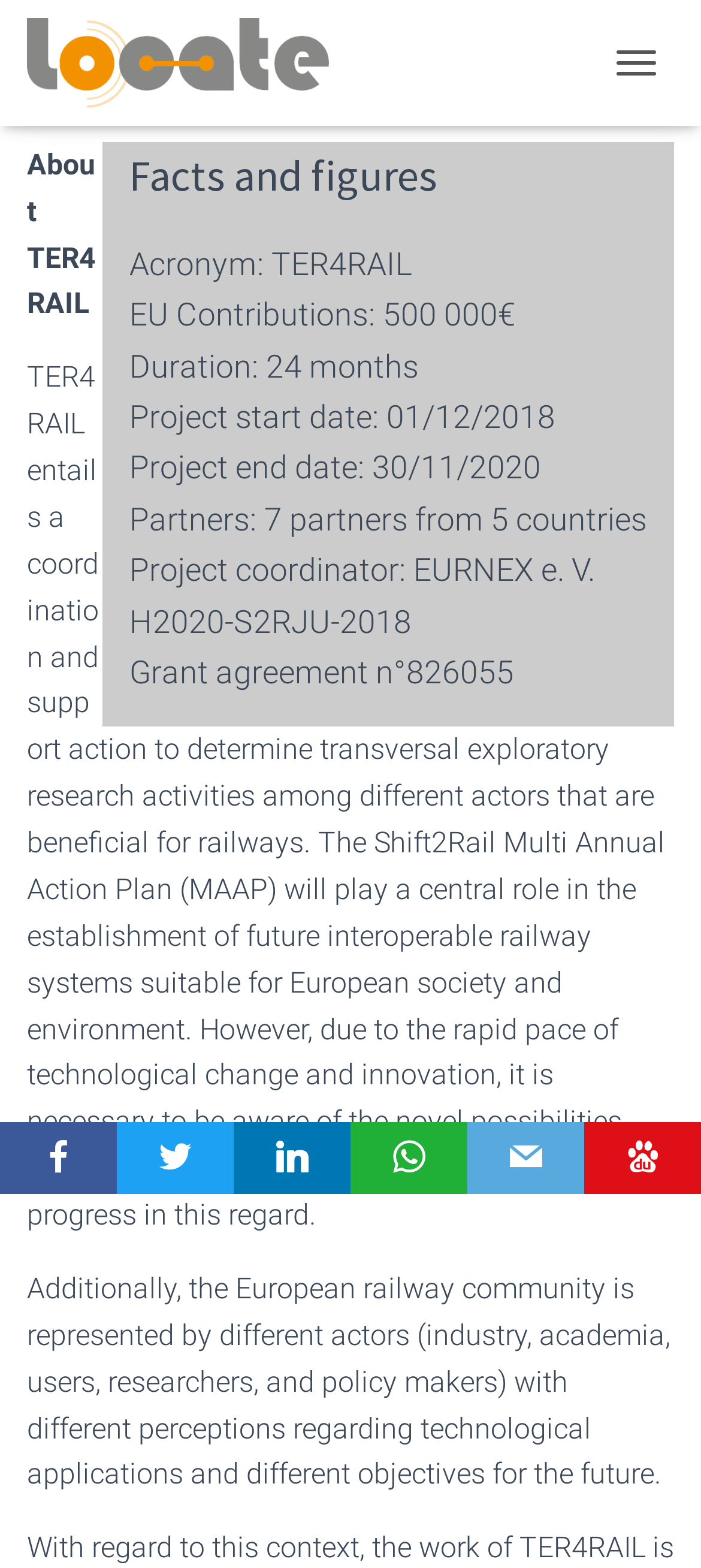Analyze the image and give a detailed response to the question:
What is the acronym of the project?

The acronym of the project can be found in the 'Facts and figures' section, where it is stated as 'Acronym: TER4RAIL'.